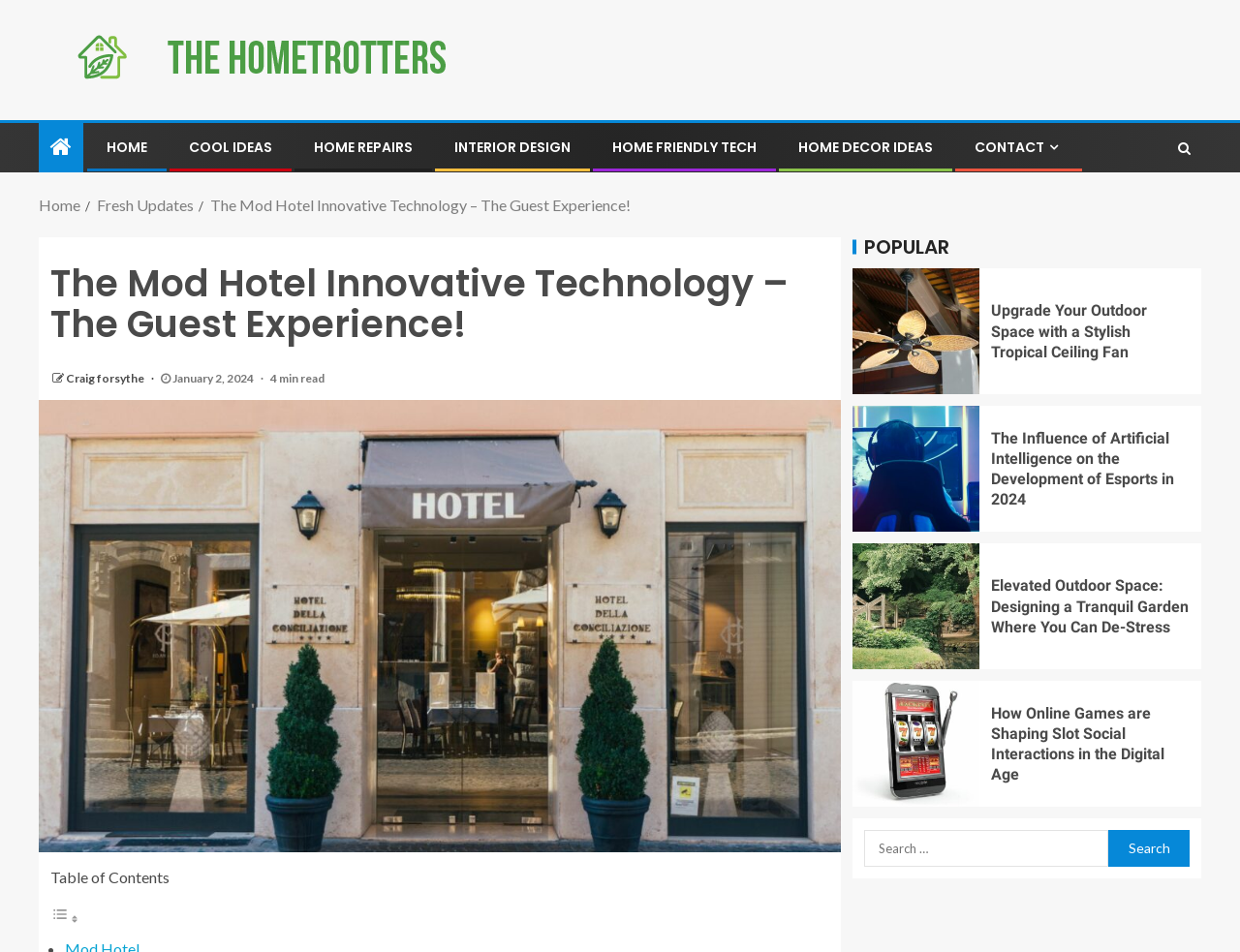Answer the question in one word or a short phrase:
What is the topic of the first popular article?

Tropical Ceiling Fan